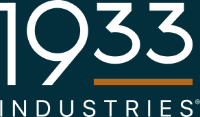Generate a detailed caption that describes the image.

The image showcases the logo of 1933 Industries, a company likely involved in the cannabis sector, as indicated by contextual references on the webpage. The logo features the year "1933" prominently, suggesting a historical connection or significance, complemented by the word "INDUSTRIES" in a modern and professional font. The design is sleek, with a contrasting color scheme that enhances its visibility and appeal, reflecting a contemporary brand identity. This logo is likely part of the company's branding efforts to establish a recognizable presence in the market.